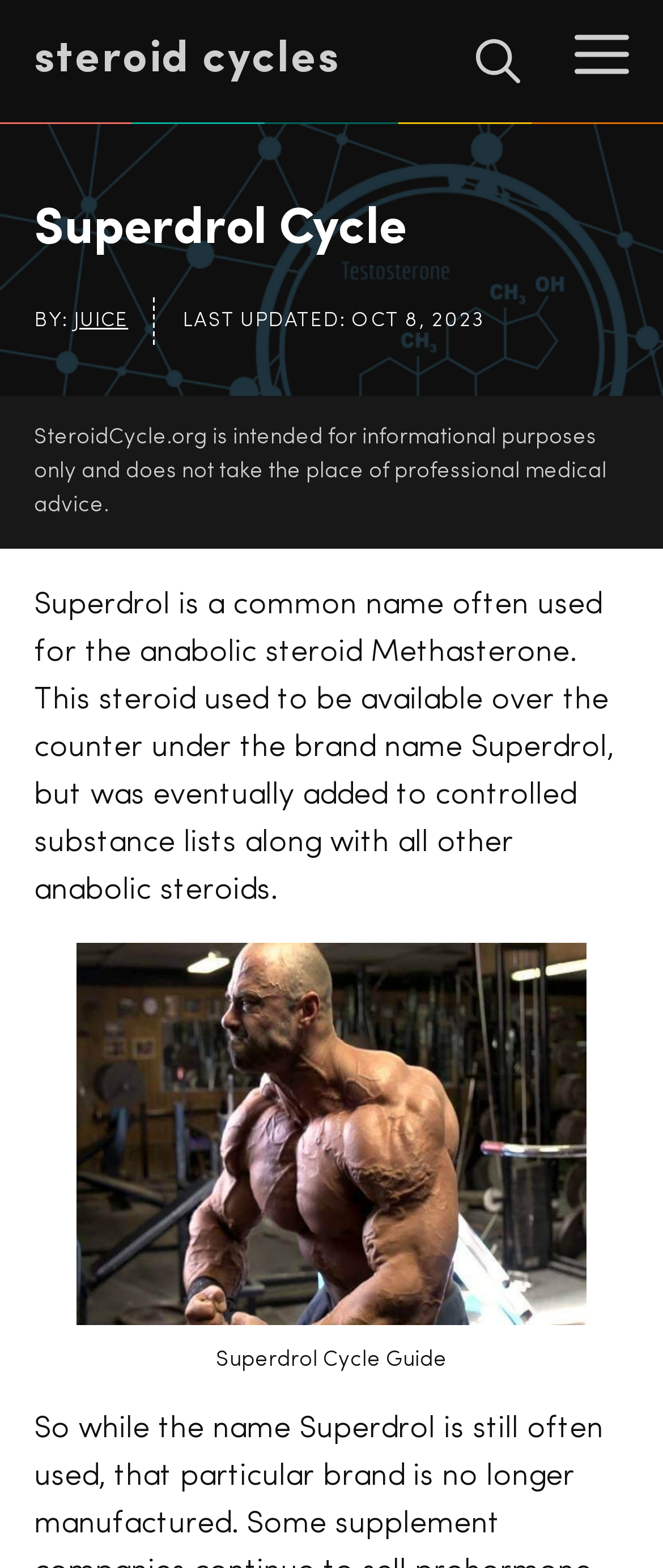Respond concisely with one word or phrase to the following query:
What is the name of the steroid discussed?

Methasterone